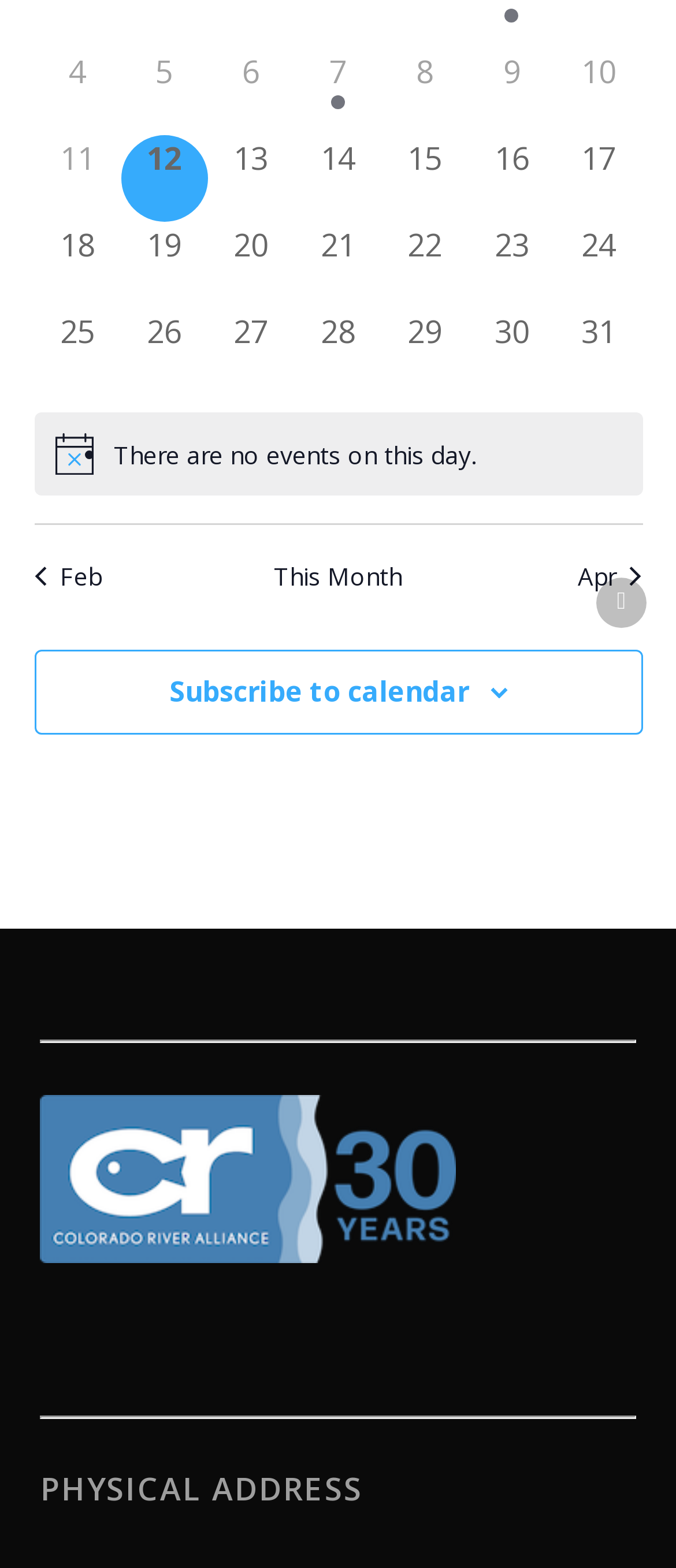Determine the bounding box for the UI element described here: "parent_node: PCA MASTERS".

None